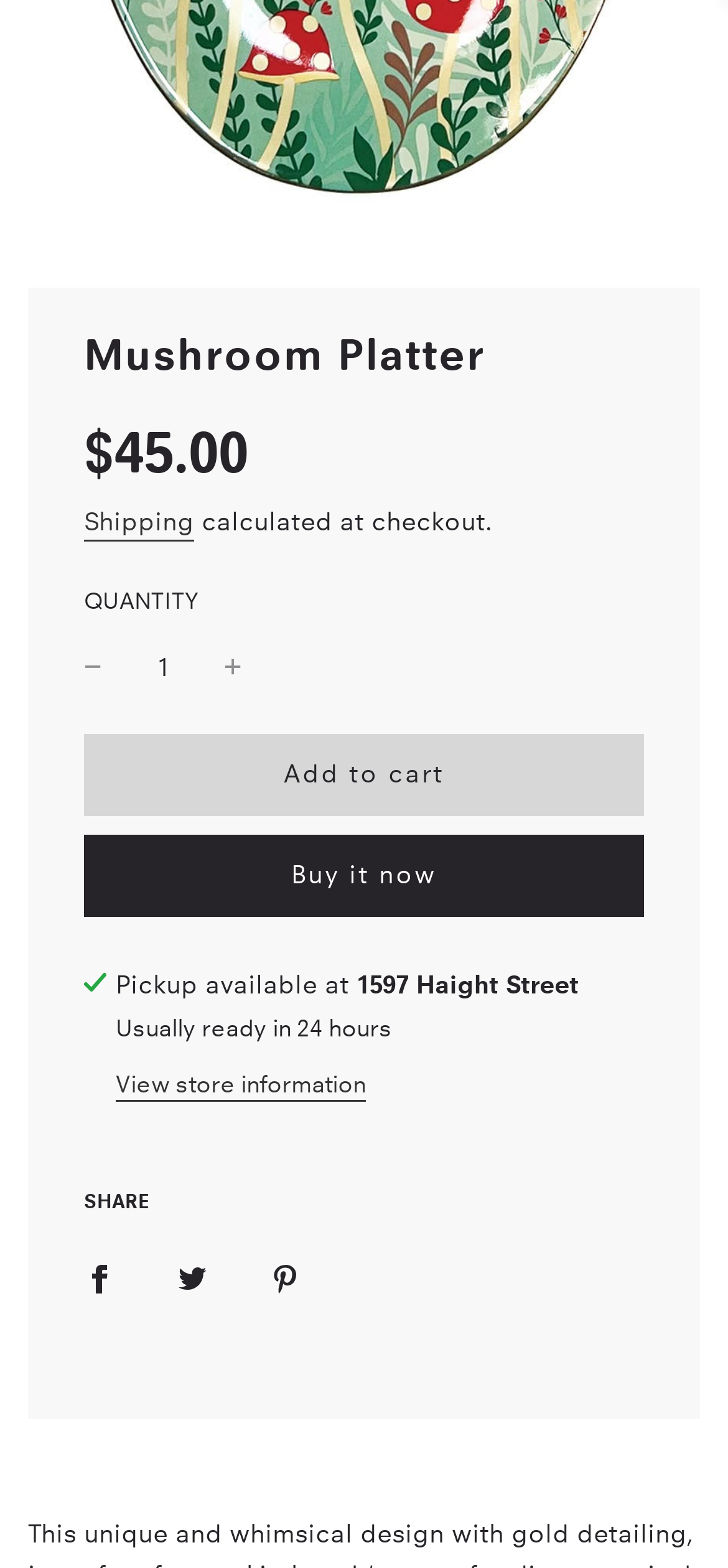What is the sale price of the Mushroom Platter?
Based on the image, answer the question with as much detail as possible.

The sale price of the Mushroom Platter can be found in the StaticText element with the text '$45.00', which is located below the 'Sale price' label.